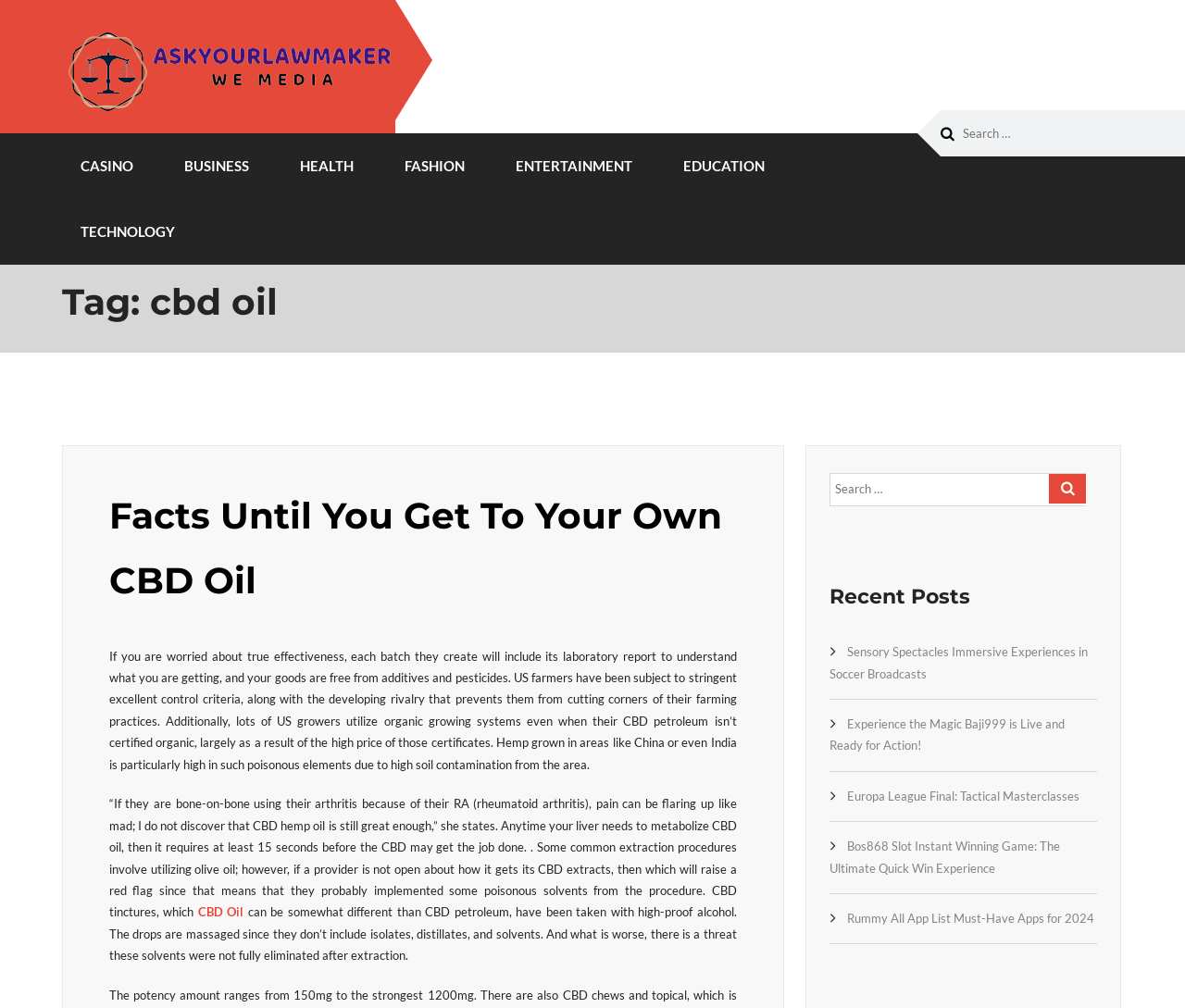Please specify the bounding box coordinates of the clickable section necessary to execute the following command: "Search for posts".

[0.7, 0.453, 0.926, 0.518]